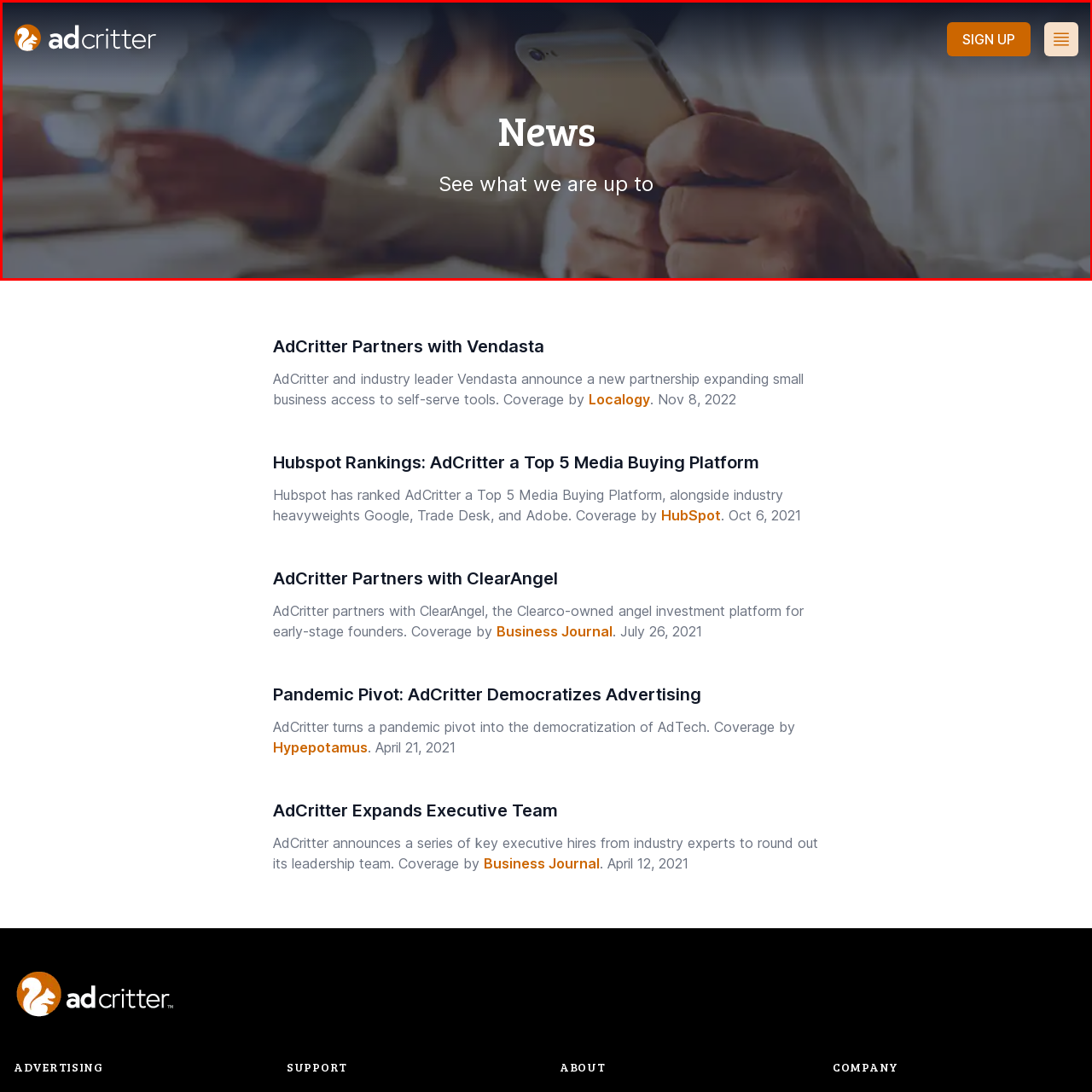What is the purpose of the 'SIGN UP' button? Study the image bordered by the red bounding box and answer briefly using a single word or a phrase.

To stay informed